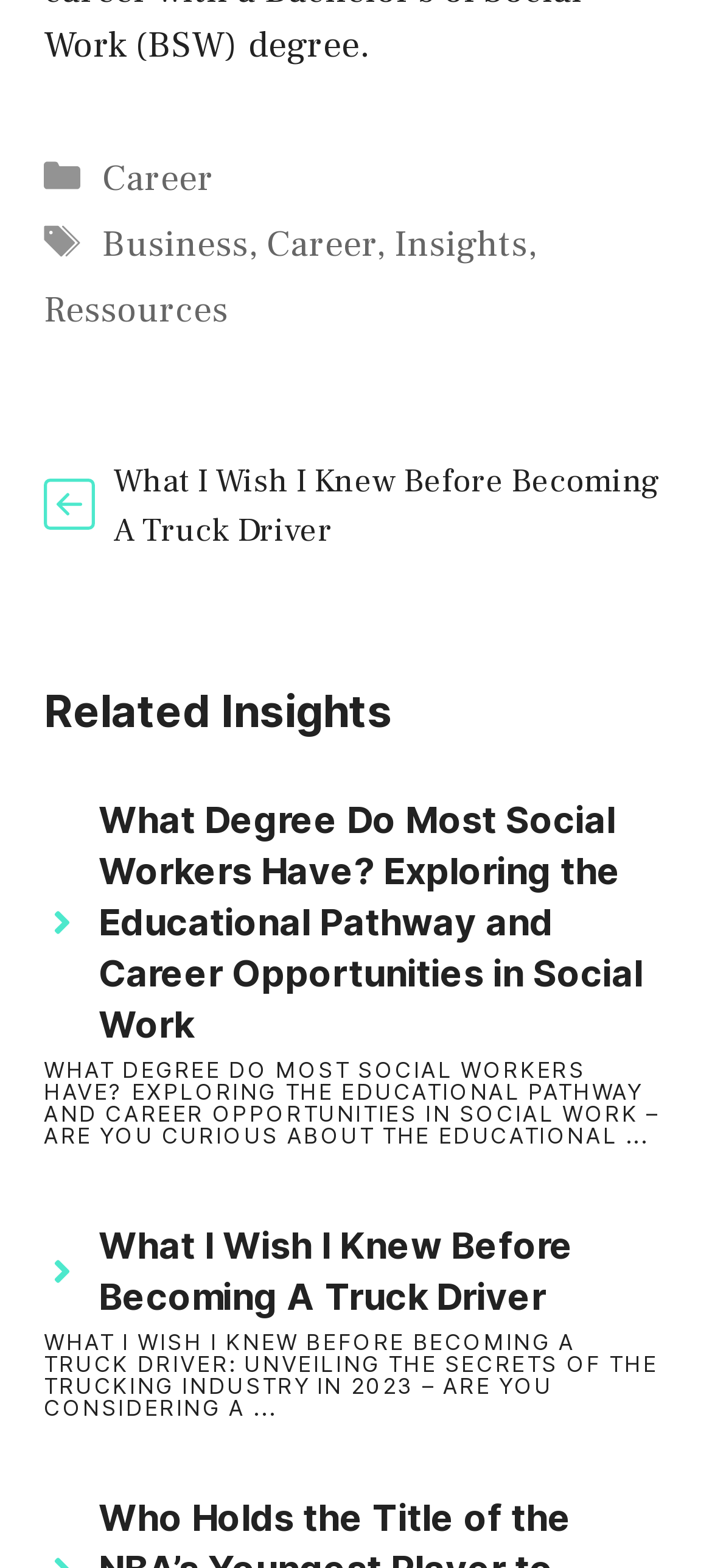What is the topic of the article 'What I Wish I Knew Before Becoming A Truck Driver' about?
Please provide a single word or phrase as the answer based on the screenshot.

Trucking industry